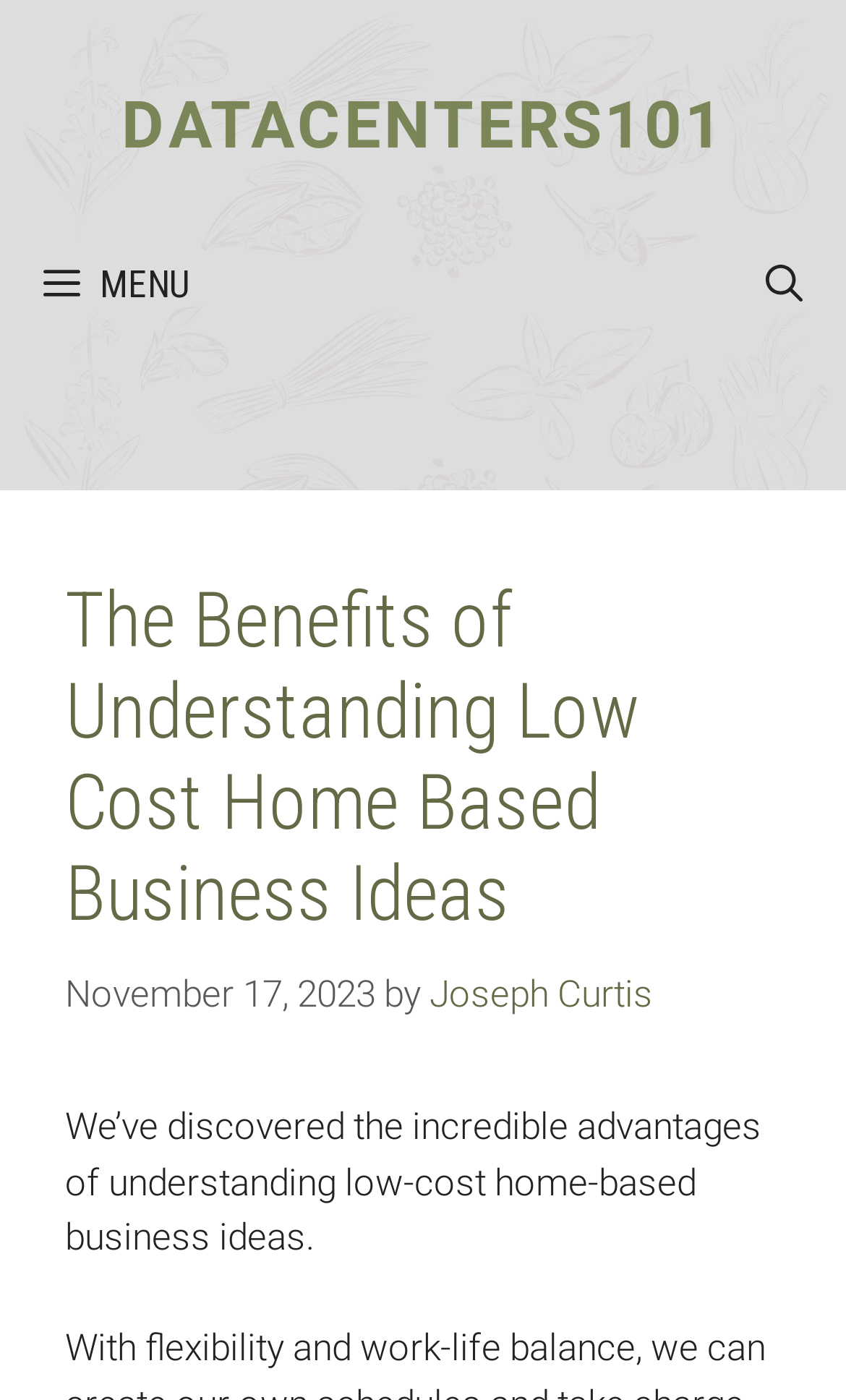Provide the bounding box coordinates, formatted as (top-left x, top-left y, bottom-right x, bottom-right y), with all values being floating point numbers between 0 and 1. Identify the bounding box of the UI element that matches the description: aria-label="Open search"

[0.854, 0.149, 1.0, 0.257]